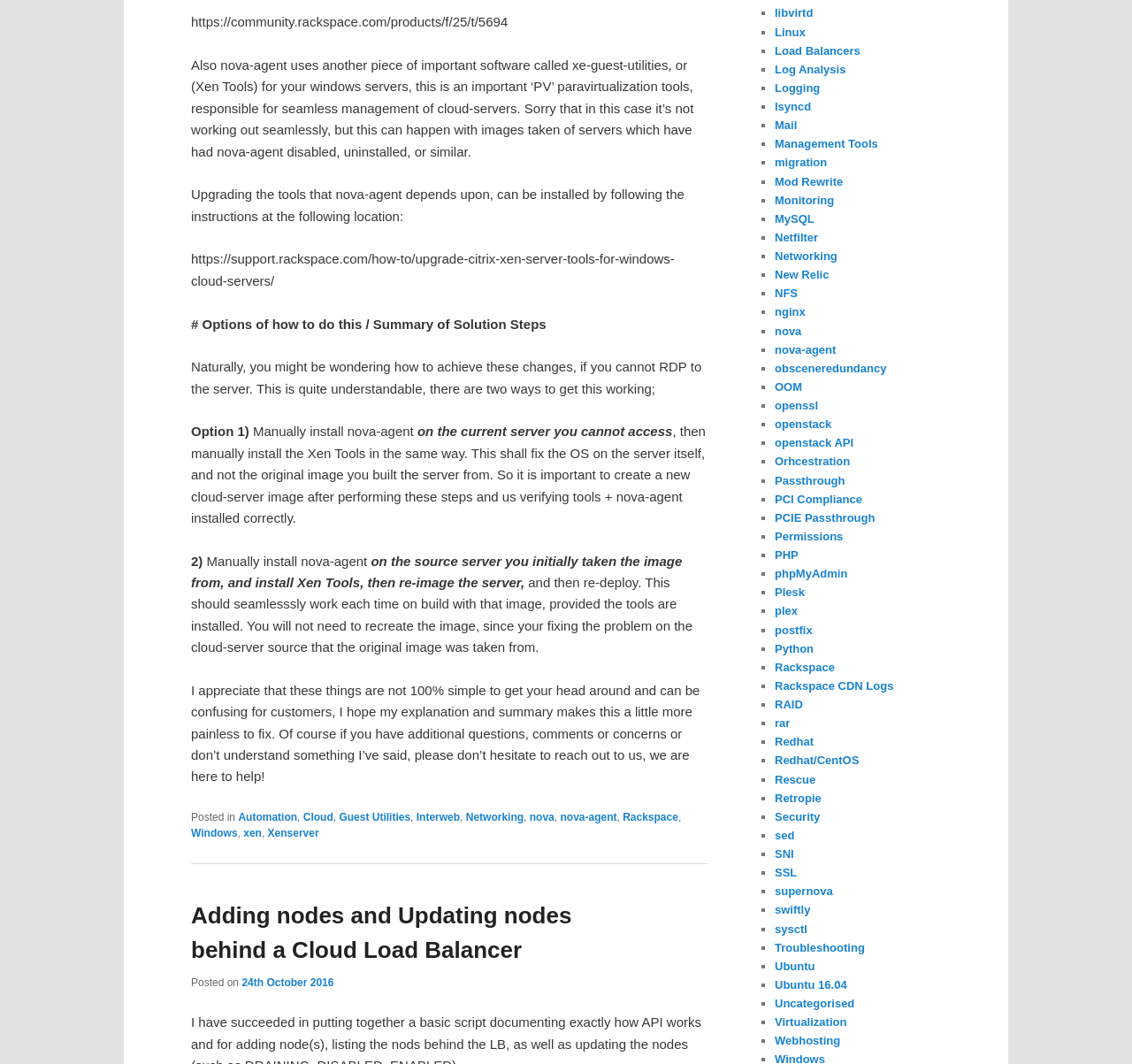Give a short answer using one word or phrase for the question:
How many options are provided to fix the OS on the server?

2